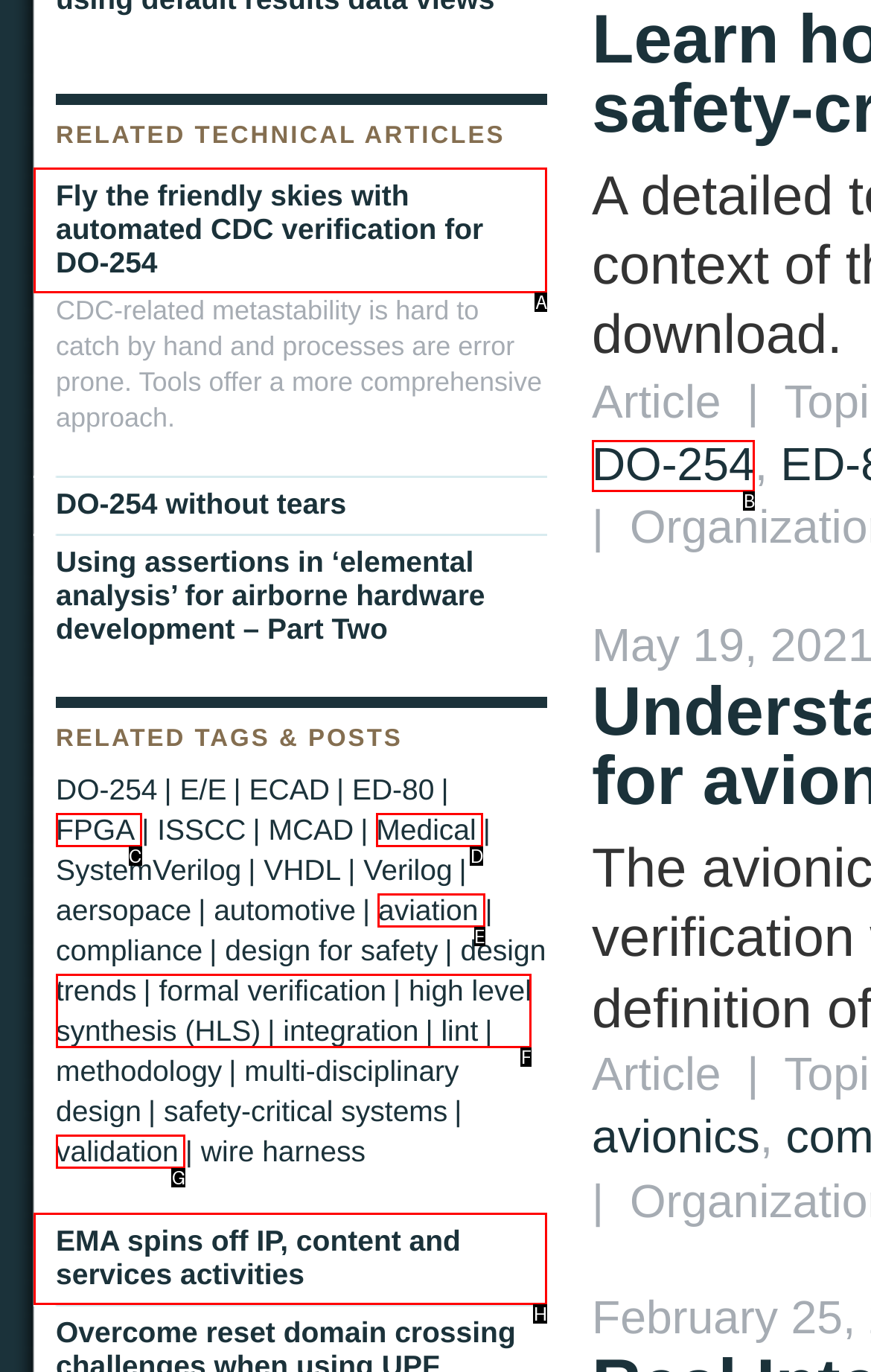Using the description: DO-254, find the HTML element that matches it. Answer with the letter of the chosen option.

B